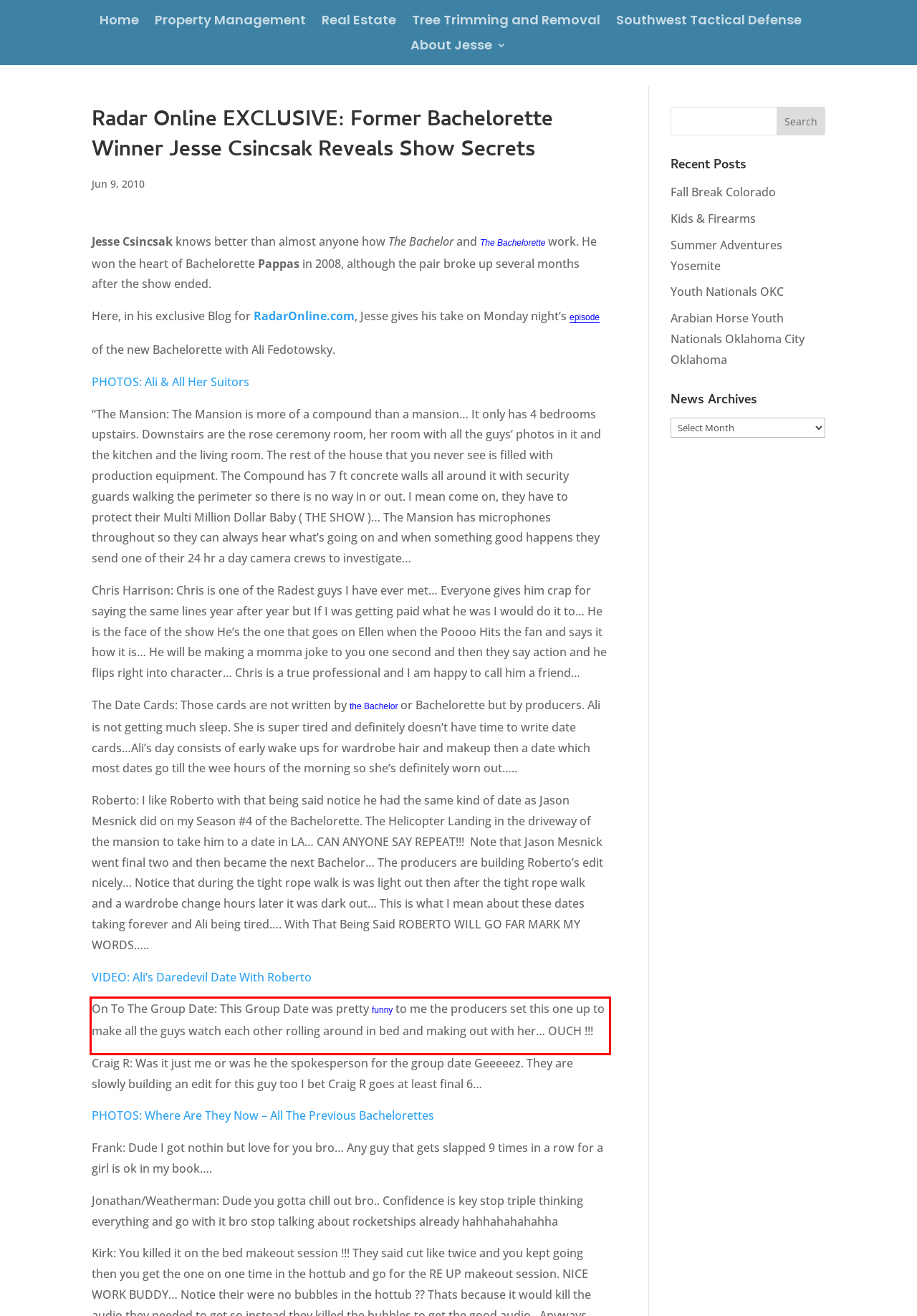You are looking at a screenshot of a webpage with a red rectangle bounding box. Use OCR to identify and extract the text content found inside this red bounding box.

On To The Group Date: This Group Date was pretty funny to me the producers set this one up to make all the guys watch each other rolling around in bed and making out with her… OUCH !!!